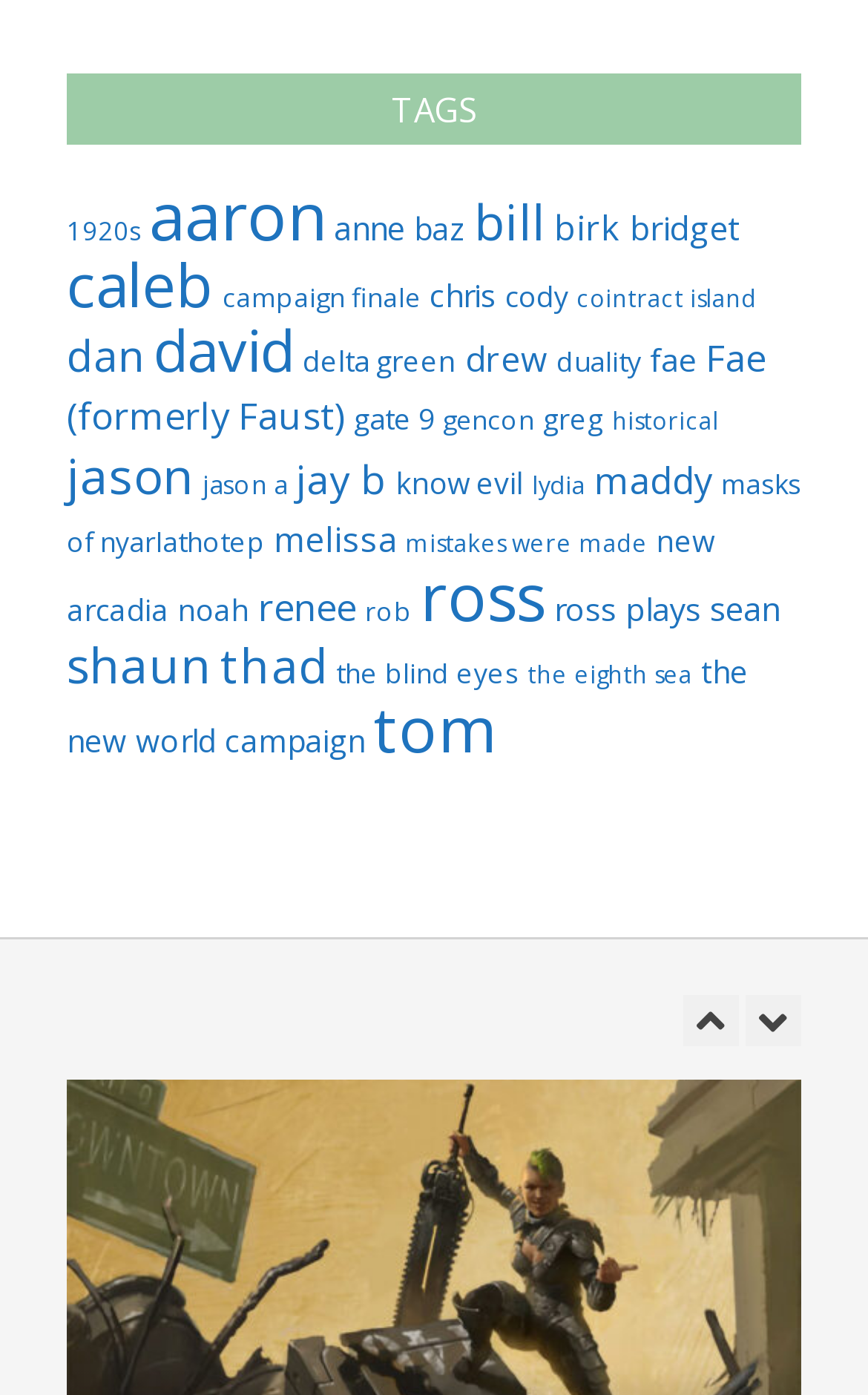Please find the bounding box coordinates of the section that needs to be clicked to achieve this instruction: "Click on the 'ross' tag".

[0.485, 0.396, 0.628, 0.46]